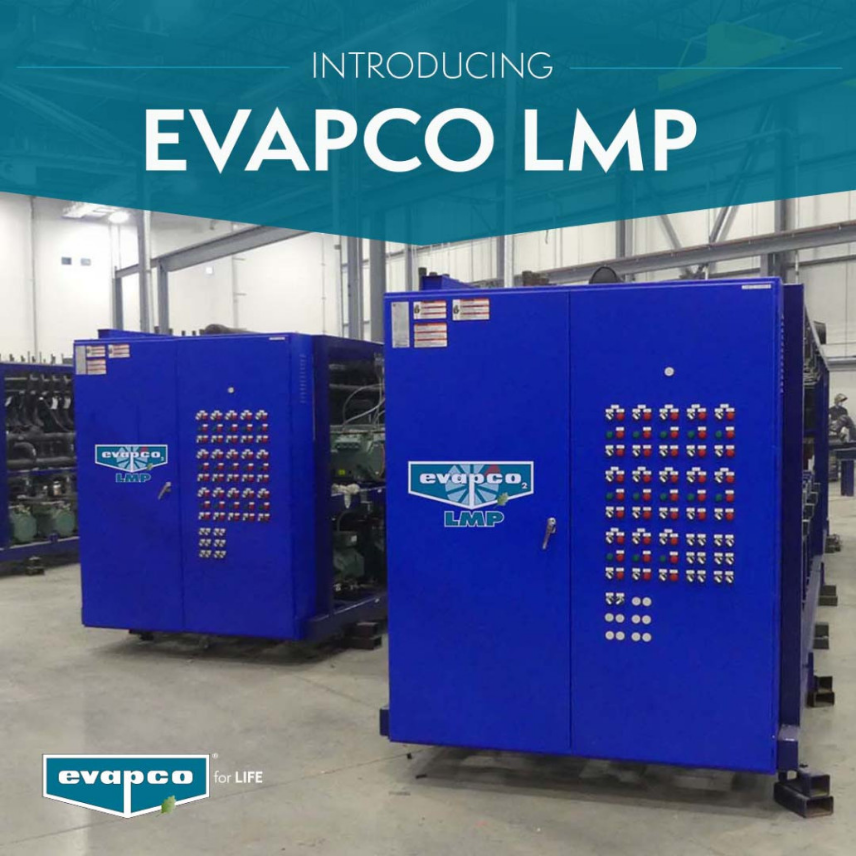Explain the image thoroughly, mentioning every notable detail.

The image showcases two blue refrigeration units prominently featuring the branding "evapco LMP." Set against a well-lit industrial backdrop, these units are designed for environmentally friendly cooling solutions, highlighting EVAPCO's commitment to sustainability. The caption reads "INTRODUCING EVAPCO LMP," emphasizing the launch of this new subsidiary based in Laval, Quebec. Below the units, the logo "evapco for LIFE" reinforces the brand’s dedication to innovative and natural refrigeration technologies. This introduction symbolizes a significant step in expanding EVAPCO’s range of natural refrigerant-based products and systems.